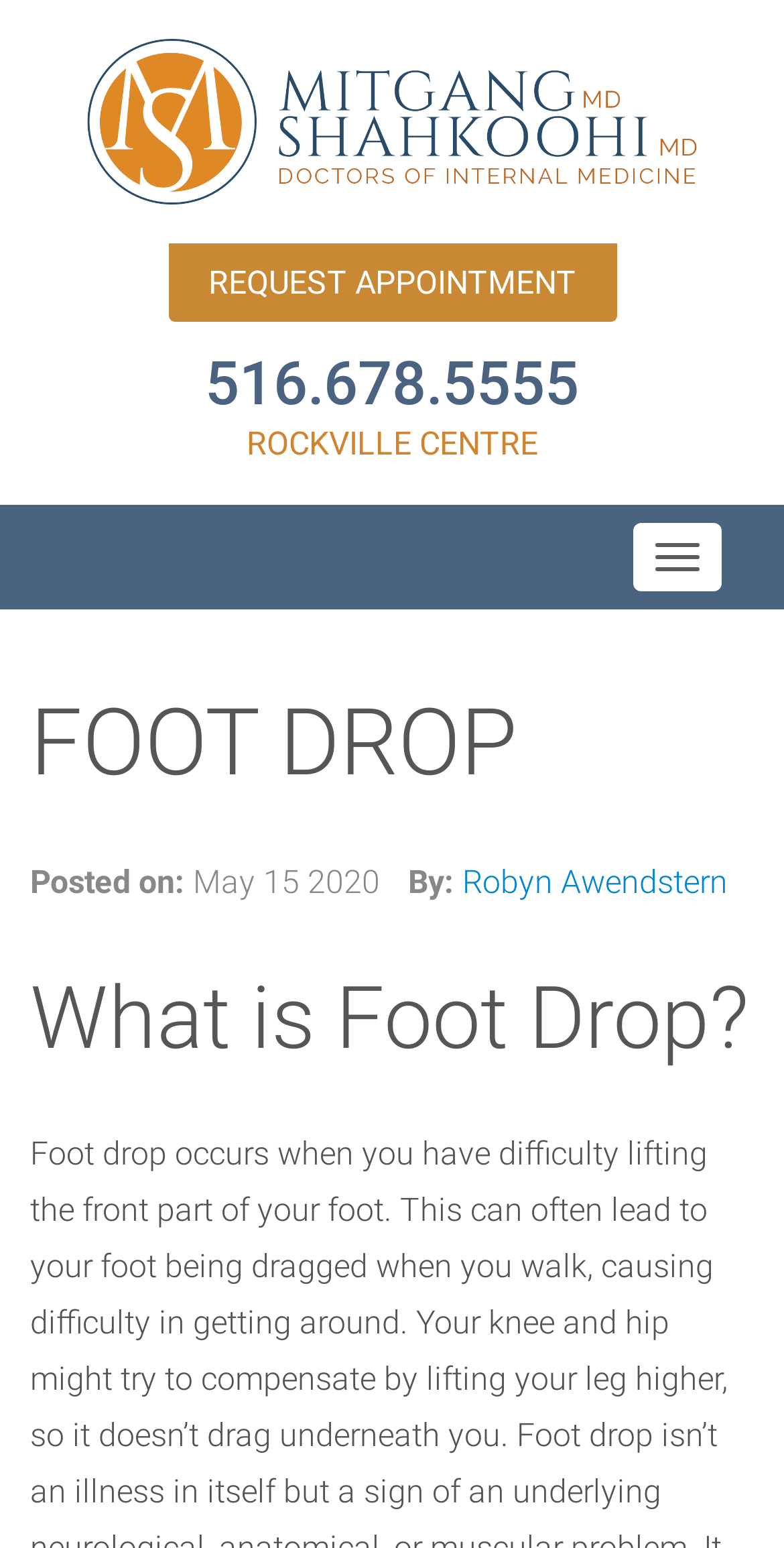Refer to the image and offer a detailed explanation in response to the question: What is the name of the author of the article?

I found the author's name by looking at the link elements on the webpage. The author's name is displayed as a link 'Robyn Awendstern' which is located below the date 'May 15 2020'.